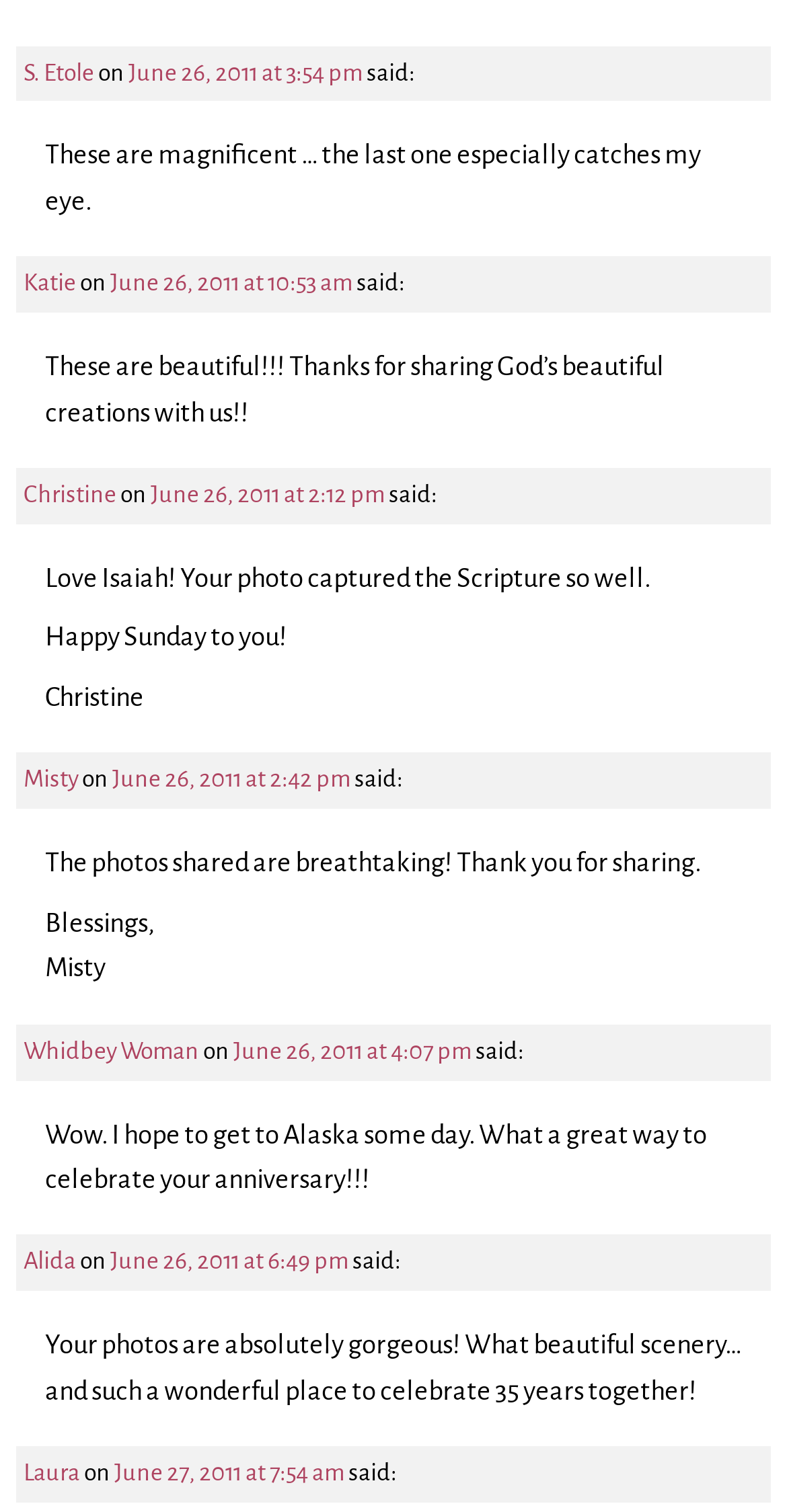Give a one-word or phrase response to the following question: What is the content of the fifth comment?

Wow. I hope to get to Alaska some day. What a great way to celebrate your anniversary!!!